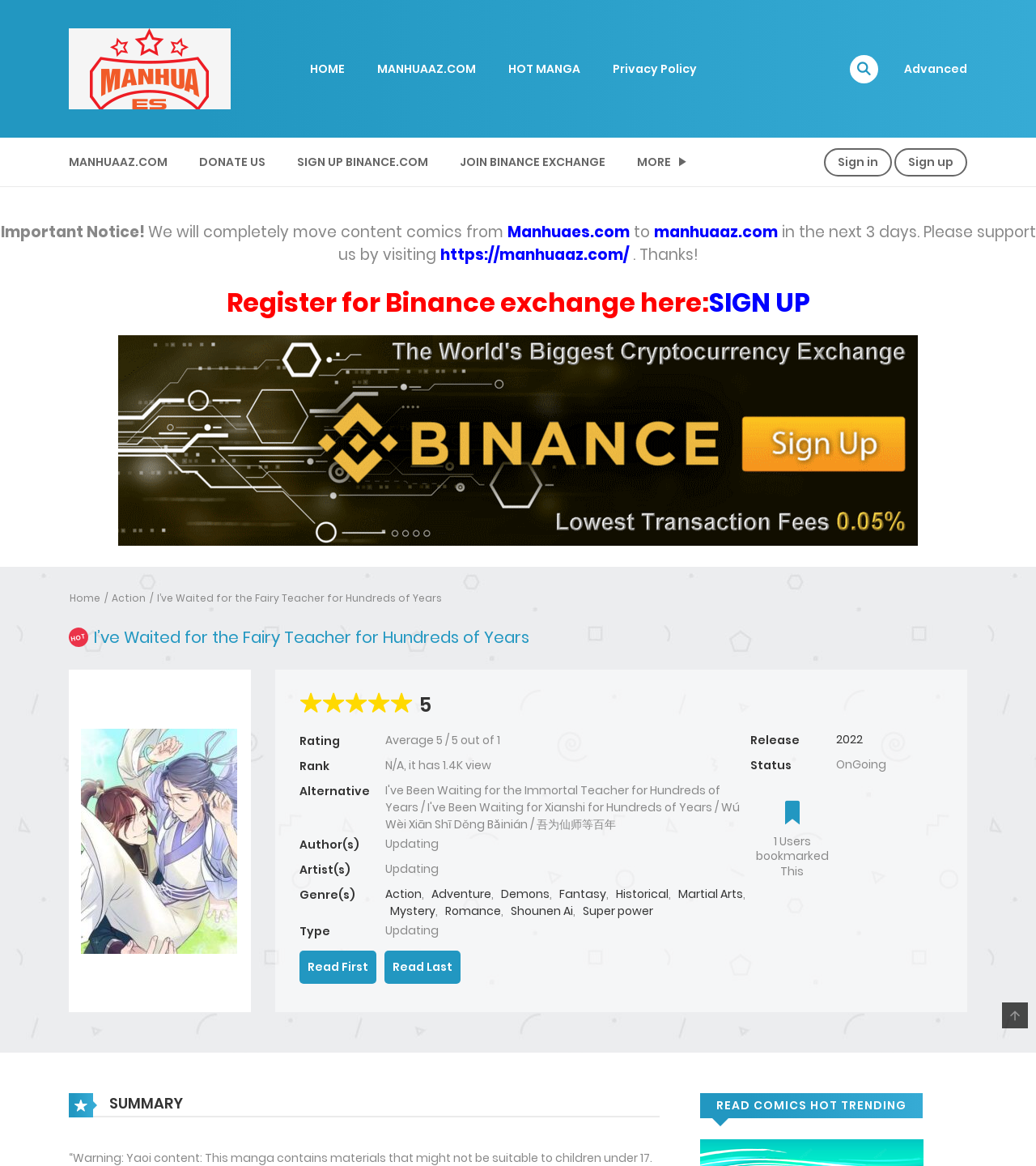Convey a detailed summary of the webpage, mentioning all key elements.

This webpage is a manga/manhua reading platform, specifically showcasing the manga "I’ve Waited for the Fairy Teacher for Hundreds of Years". At the top, there is a navigation bar with links to "HOME", "MANHUAAZ.COM", "HOT MANGA", and "Privacy Policy". Below this, there is a search bar and a series of links to other manga-related websites.

On the left side, there is a prominent banner advertising Binance exchange, with a "SIGN UP" button. Below this, there is an important notice about the website moving its content to a new domain, manhuaaz.com.

The main content of the page is dedicated to the manga "I’ve Waited for the Fairy Teacher for Hundreds of Years". There is a large image of the manga's cover art, accompanied by information about the manga, including its rating, rank, alternative names, authors, artists, genres, and release status. The genres listed include Action, Adventure, Demons, Fantasy, Historical, Martial Arts, Mystery, Romance, Shounen Ai, and Super power.

Below the manga information, there are links to read the first and last chapters of the manga. On the right side, there is a section with links to other popular manga, labeled "HOT TRENDING". At the very bottom of the page, there is a summary of the manga and a call to action to read comics.

Throughout the page, there are various buttons and links to navigate the website, including a "SIGN IN" and "SIGN UP" button at the top right corner.